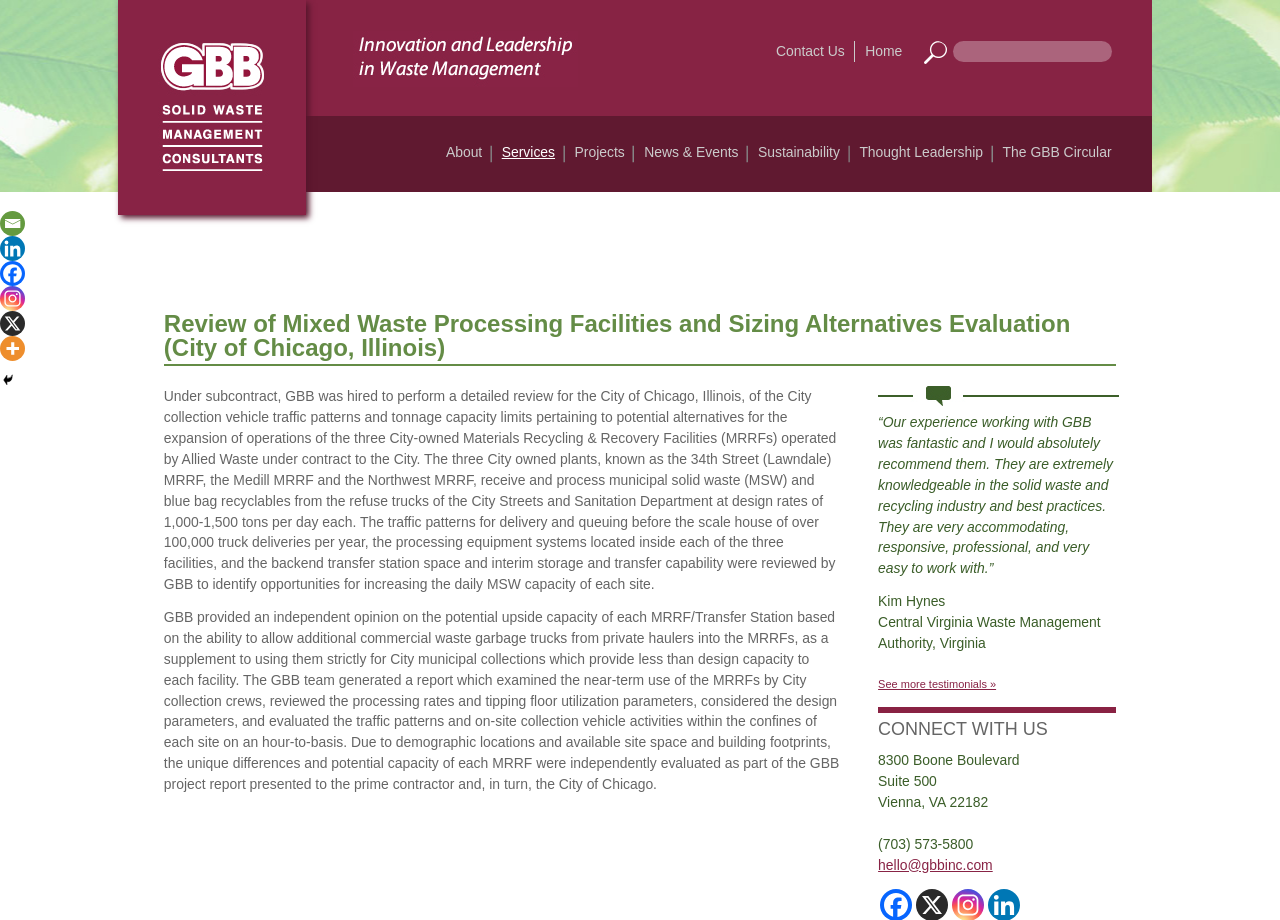What is the phone number of GBB's office?
Provide a concise answer using a single word or phrase based on the image.

(703) 573-5800